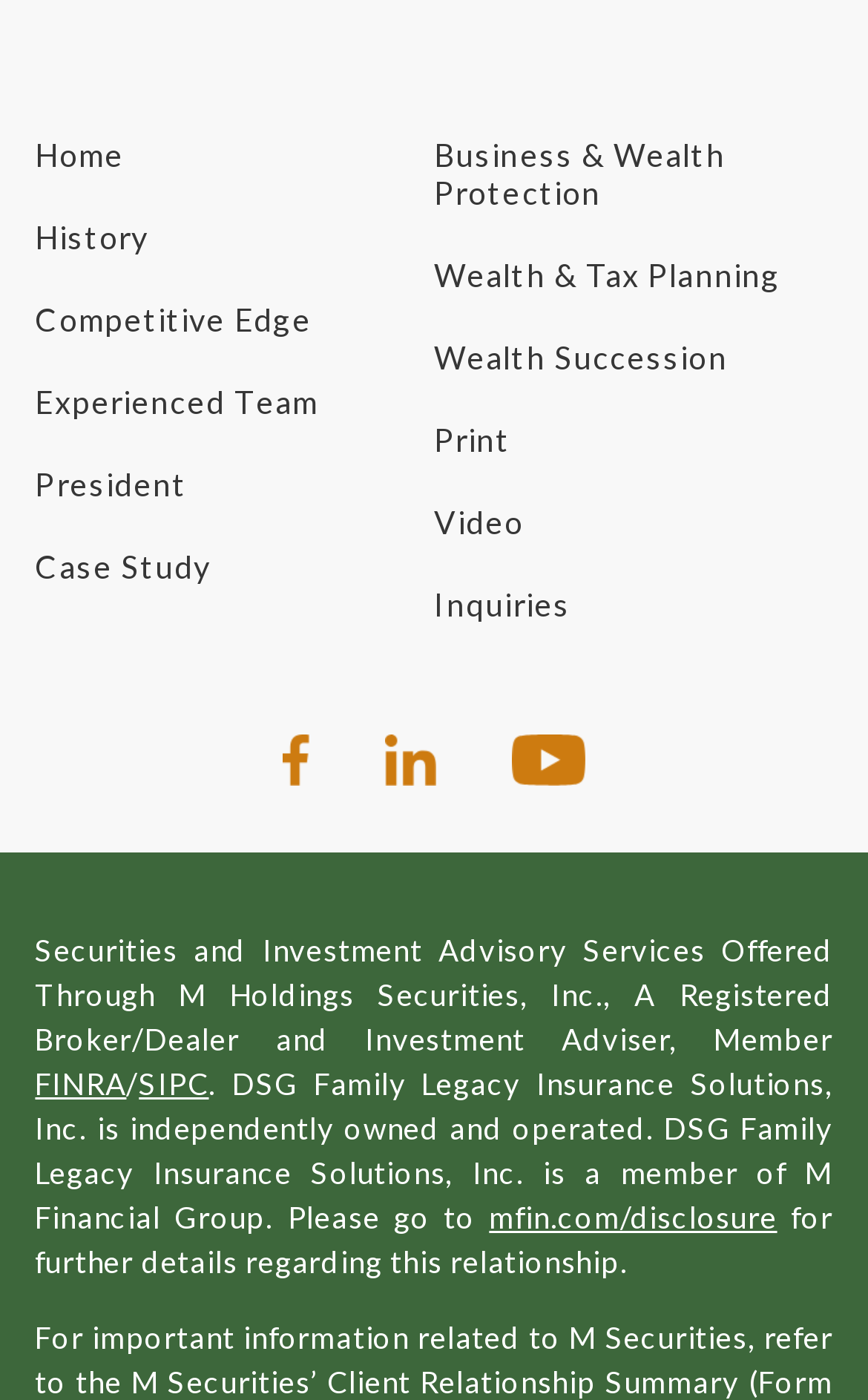Please determine the bounding box coordinates of the element to click in order to execute the following instruction: "Go to Facebook". The coordinates should be four float numbers between 0 and 1, specified as [left, top, right, bottom].

[0.326, 0.526, 0.357, 0.553]